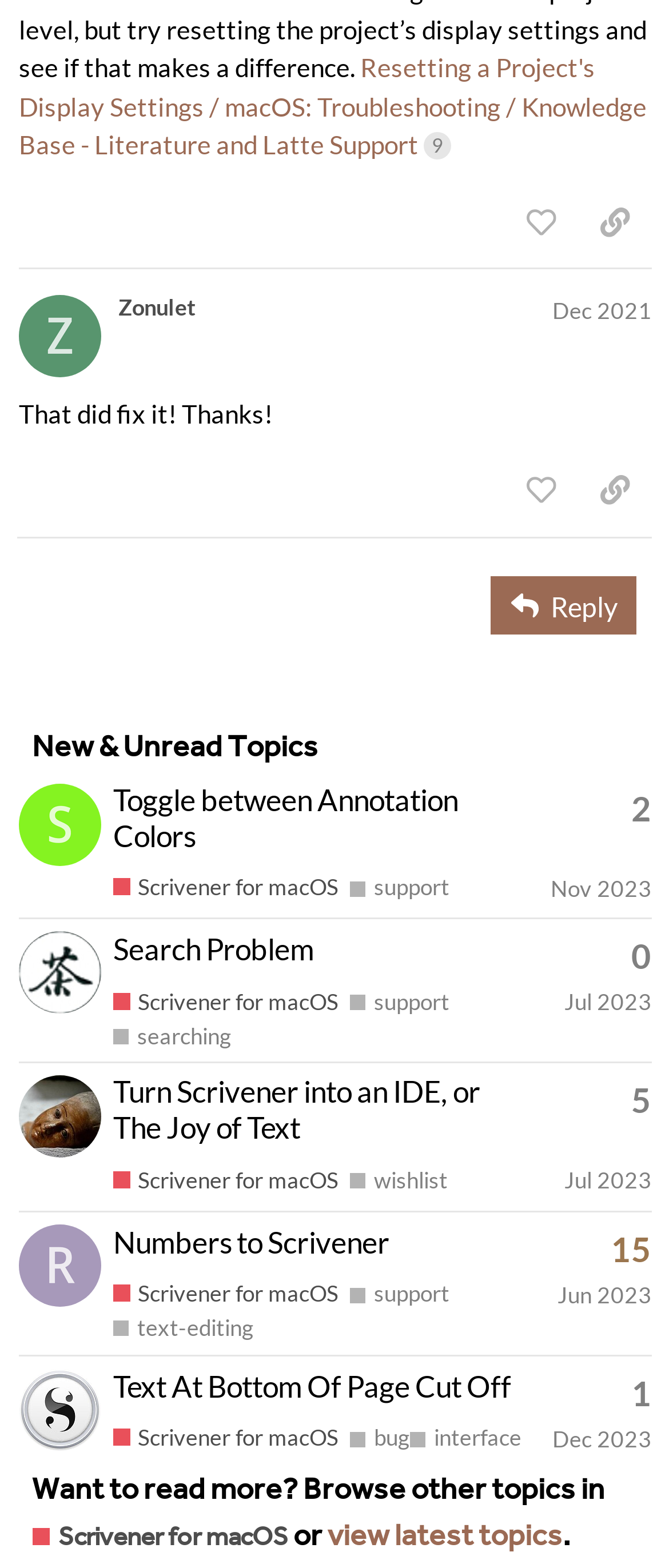Can you identify the bounding box coordinates of the clickable region needed to carry out this instruction: 'Go to the profile of smlee27701'? The coordinates should be four float numbers within the range of 0 to 1, stated as [left, top, right, bottom].

[0.028, 0.514, 0.151, 0.533]